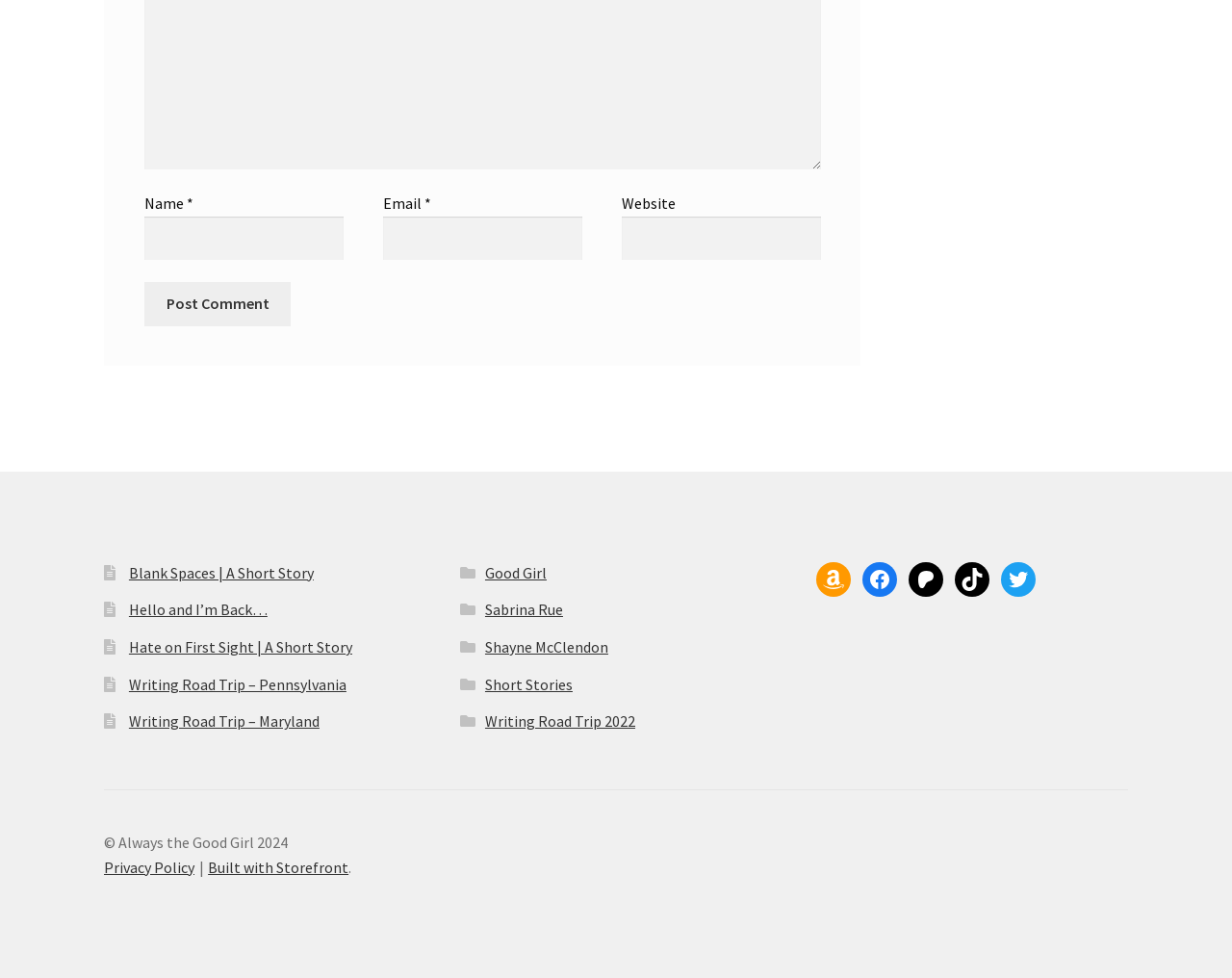Locate the bounding box of the UI element based on this description: "Amazon". Provide four float numbers between 0 and 1 as [left, top, right, bottom].

[0.663, 0.575, 0.691, 0.61]